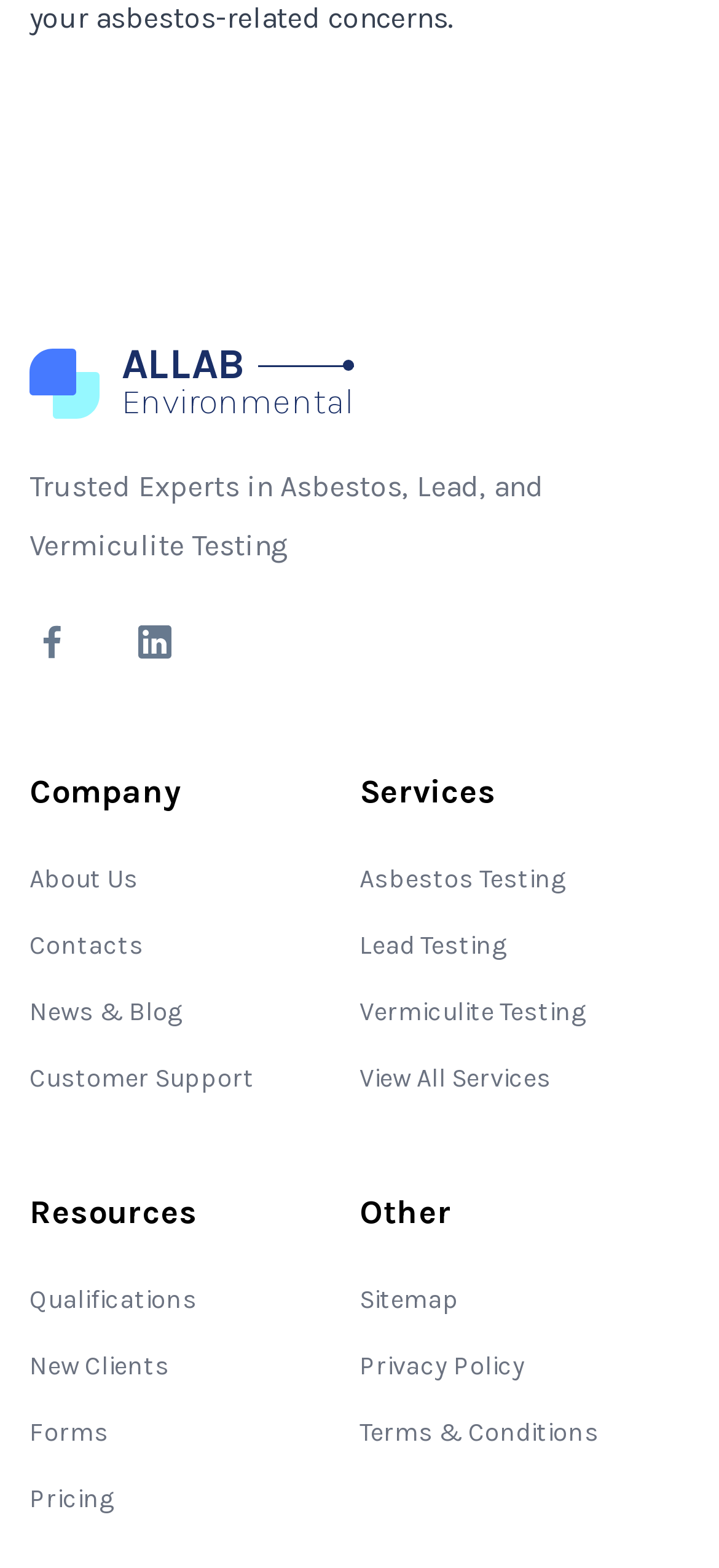Please locate the bounding box coordinates of the element that should be clicked to achieve the given instruction: "Read the news and blog".

[0.041, 0.636, 0.254, 0.656]